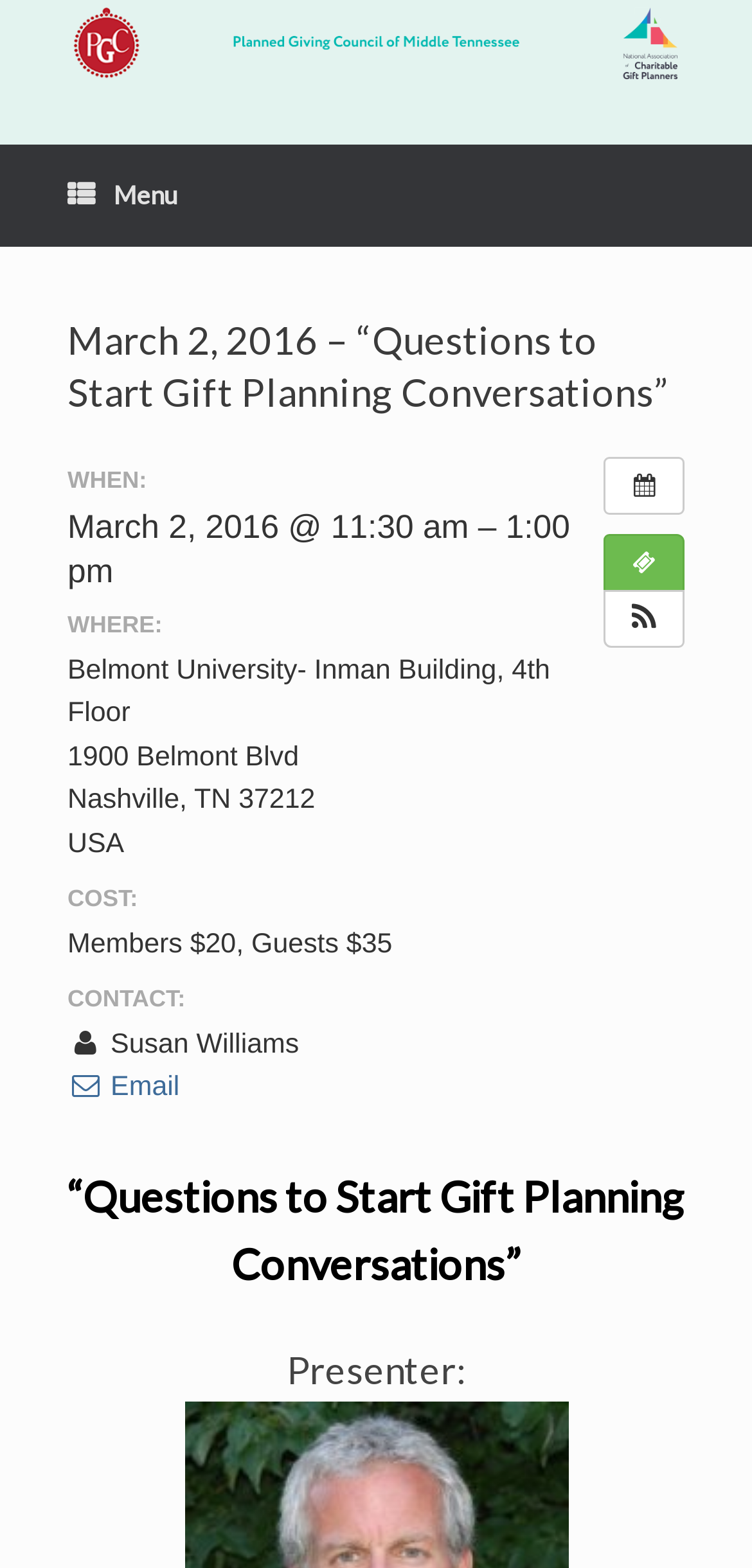What is the cost for guests to attend the event?
Look at the webpage screenshot and answer the question with a detailed explanation.

The cost for guests to attend the event is mentioned in the webpage content, specifically in the section that describes the event details, where it says 'COST: Members $20, Guests $35'.